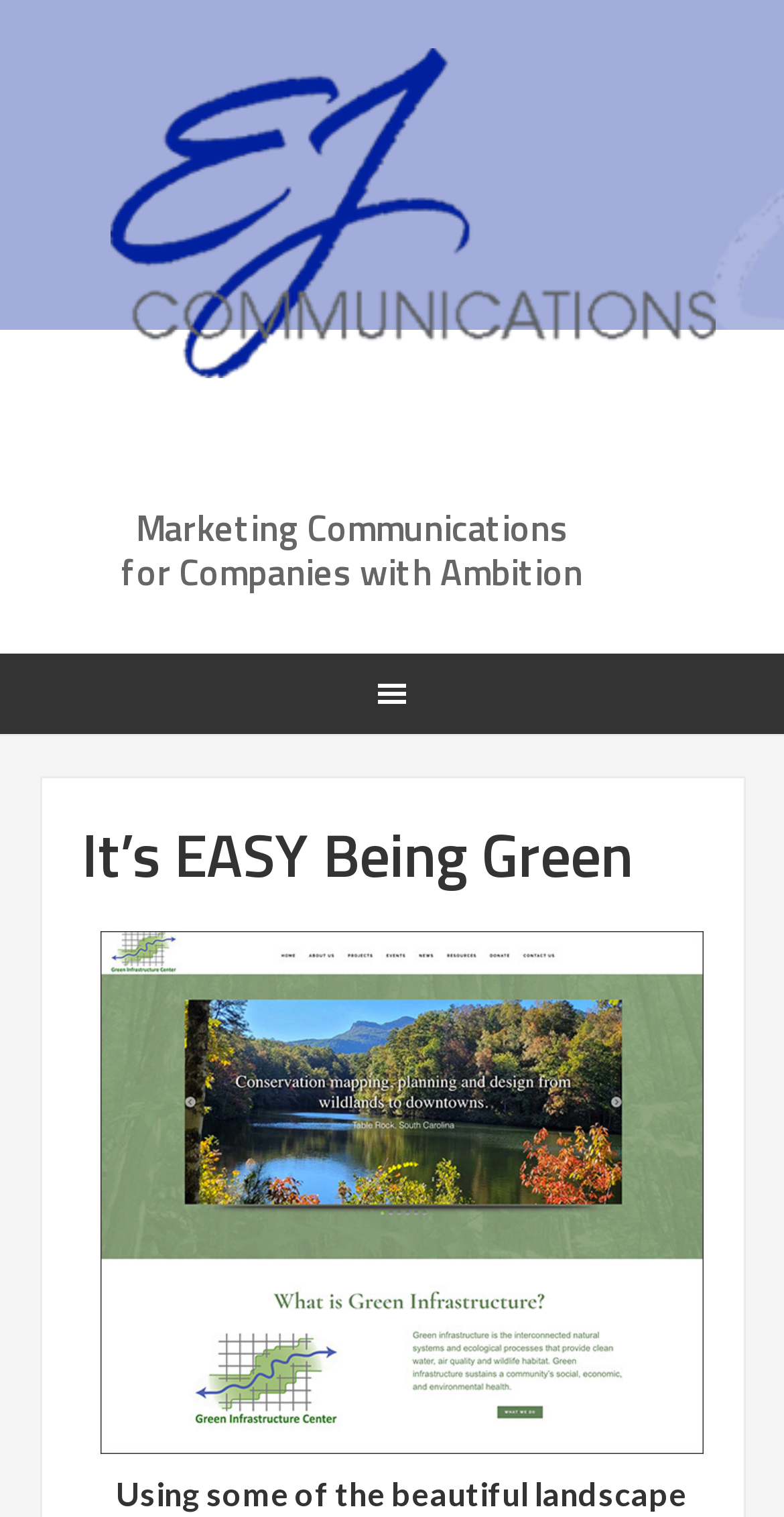Provide a brief response to the question below using a single word or phrase: 
What is the URL of the Green Infrastructure Center?

gicinc.org